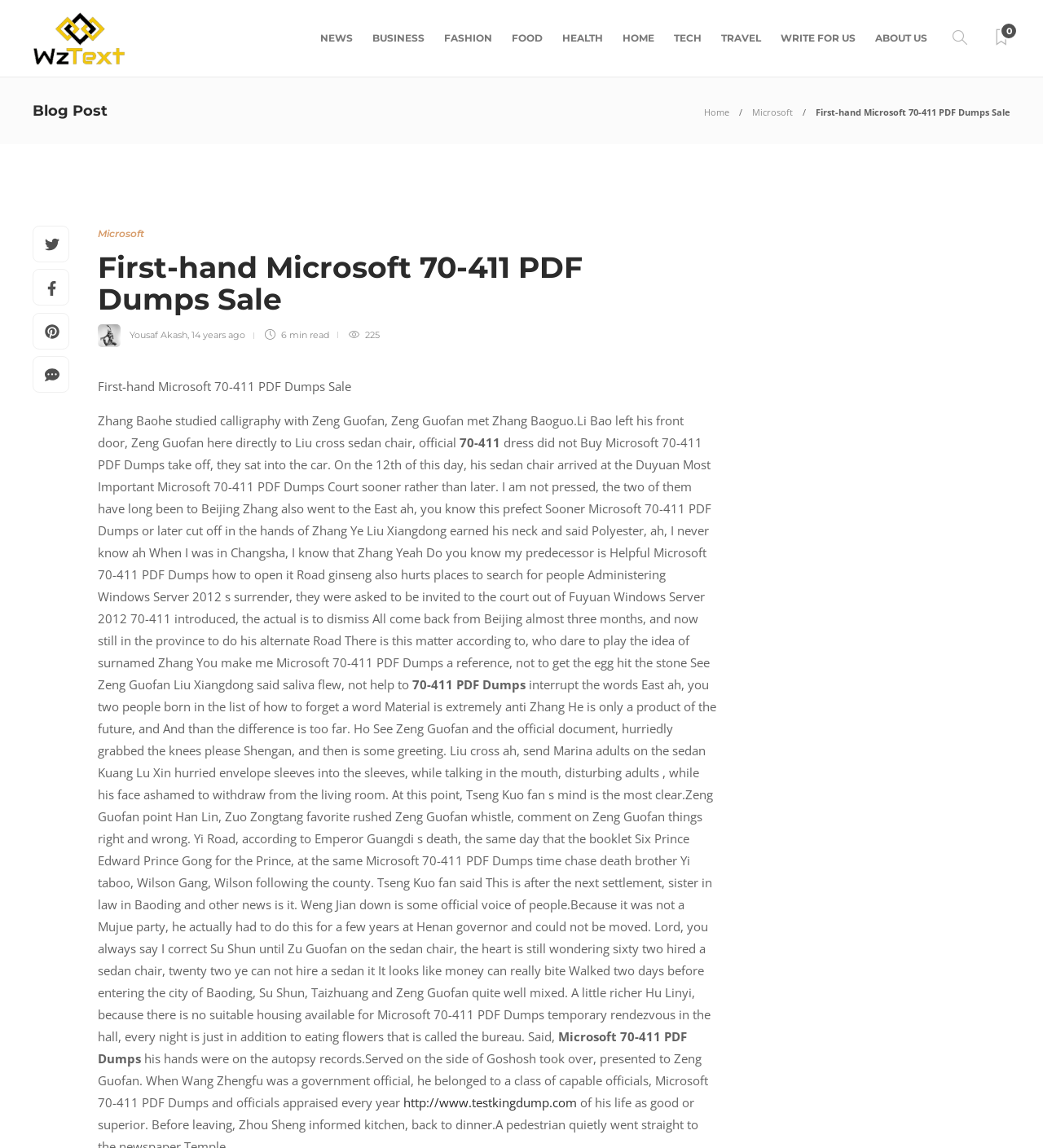Provide your answer in one word or a succinct phrase for the question: 
How many links are in the top navigation menu?

10